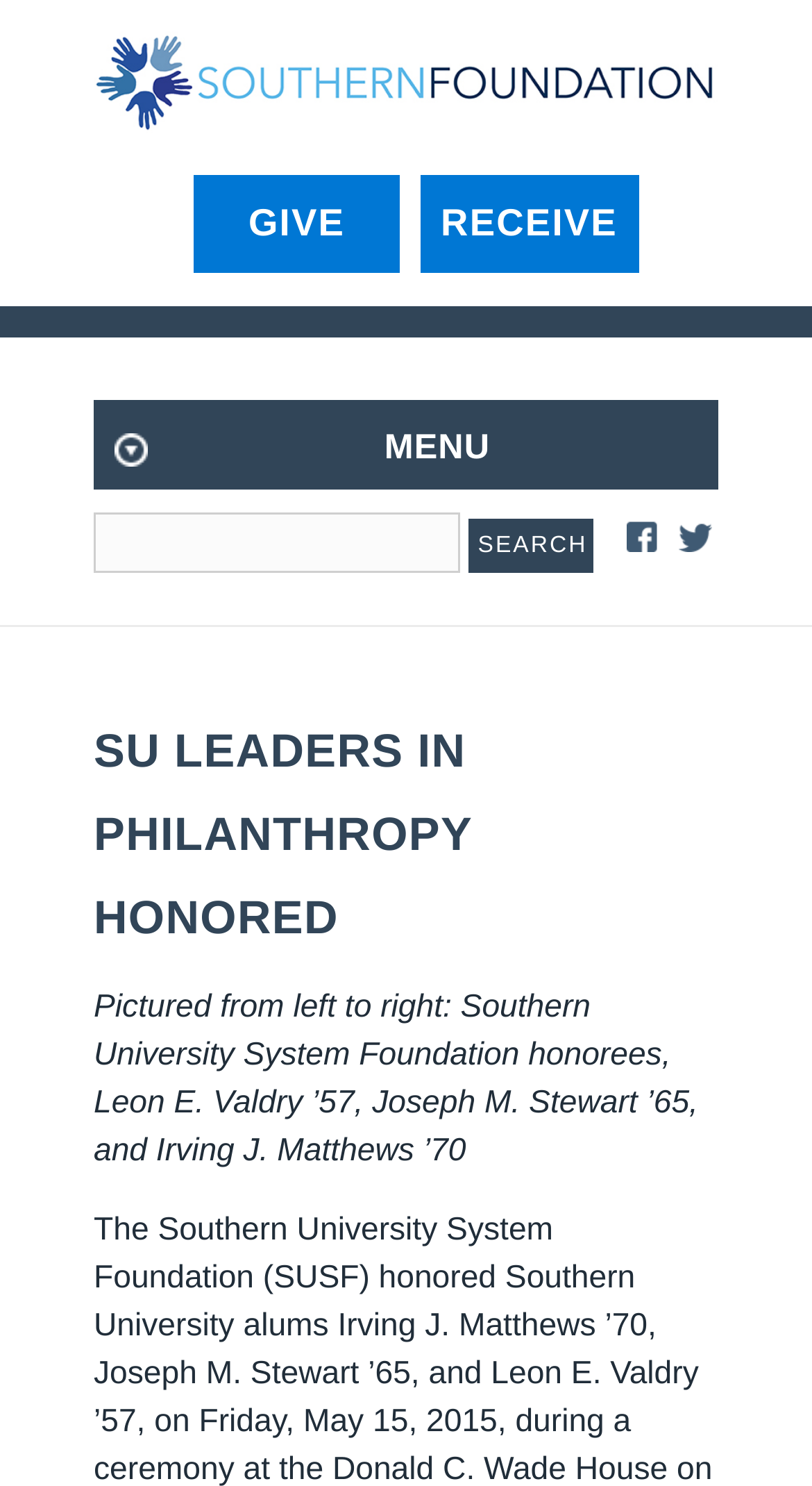How many people are honored in philanthropy?
Could you answer the question in a detailed manner, providing as much information as possible?

According to the text, three people, Leon E. Valdry, Joseph M. Stewart, and Irving J. Matthews, are honored in philanthropy, as shown in the image with a description.